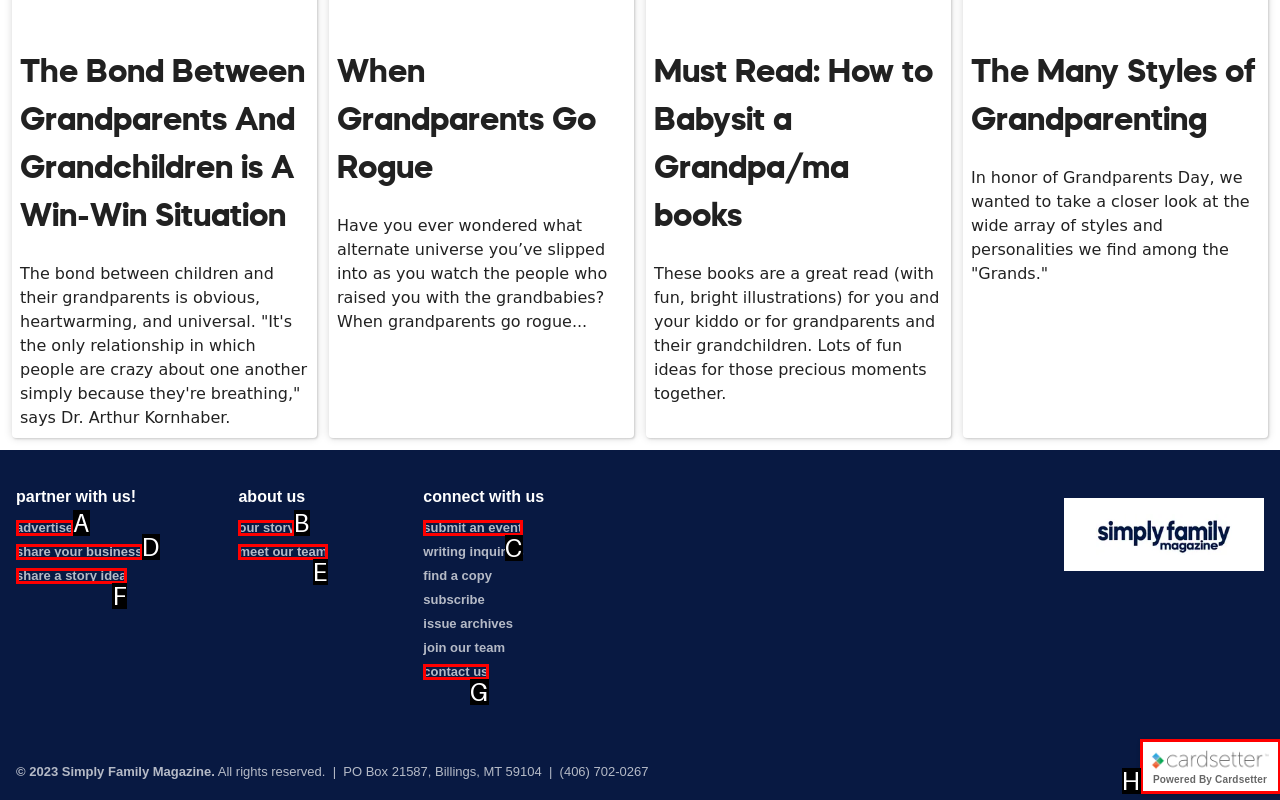Select the letter of the element you need to click to complete this task: read about our story
Answer using the letter from the specified choices.

B